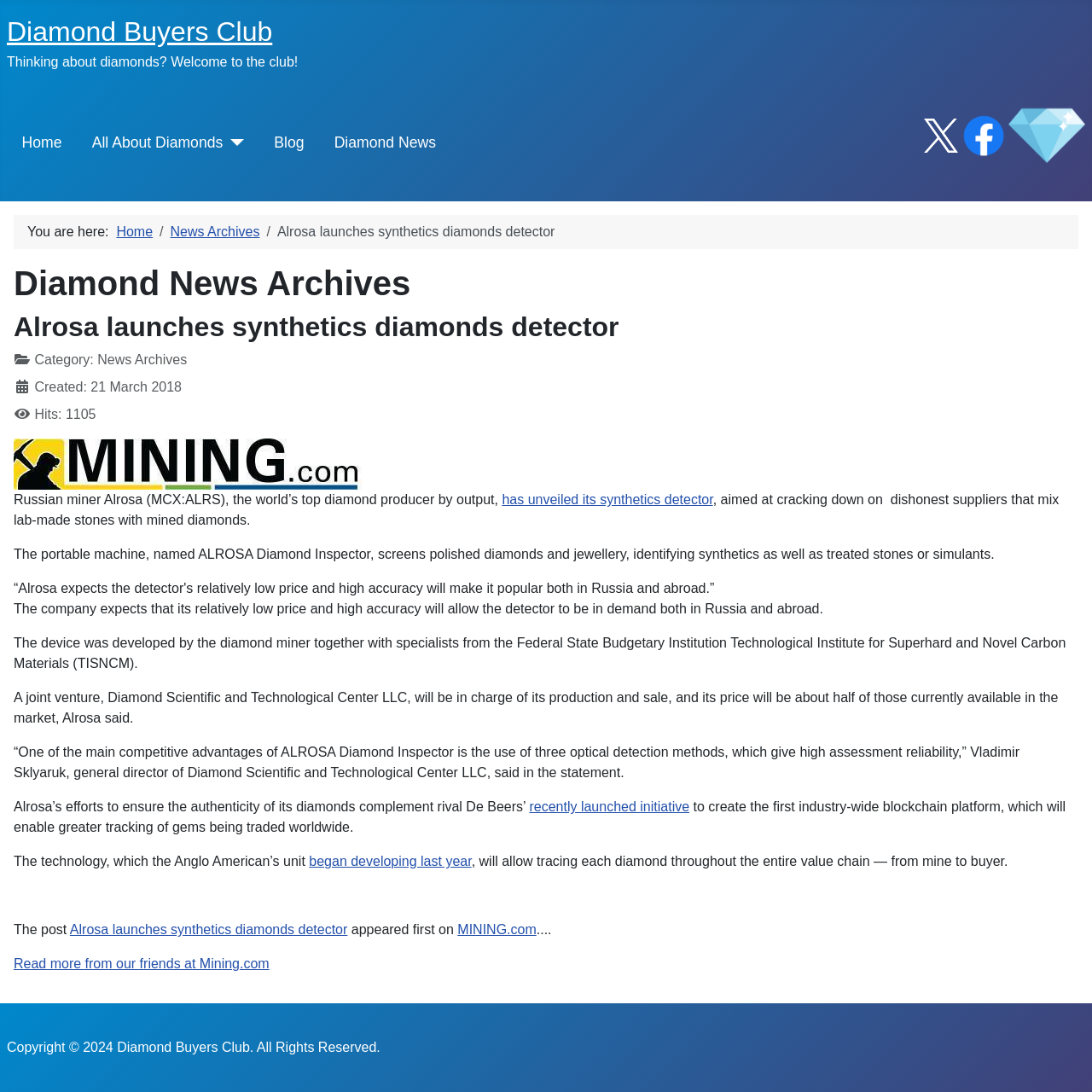What is the purpose of the ALROSA Diamond Inspector?
Using the picture, provide a one-word or short phrase answer.

To detect synthetics diamonds